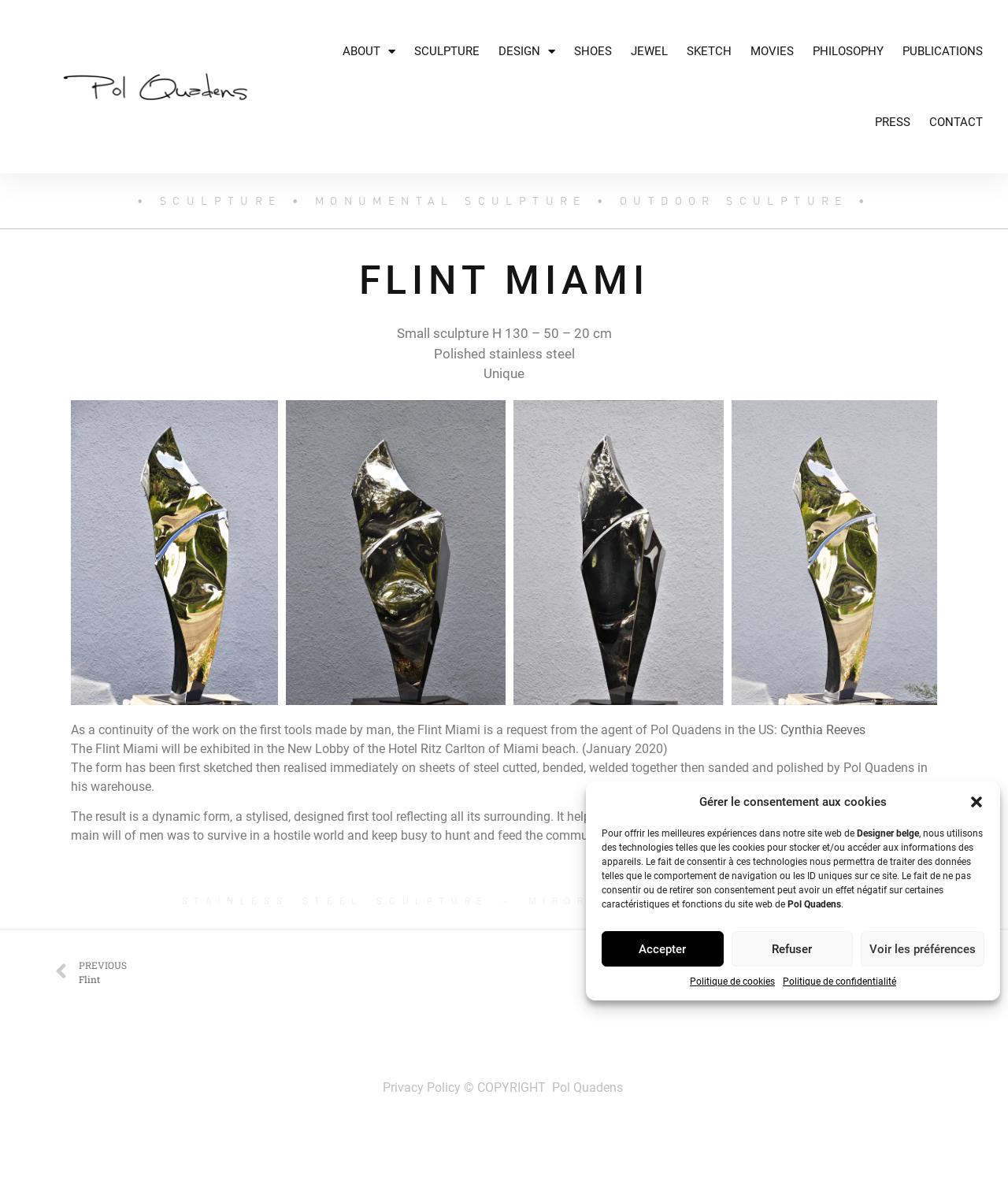Articulate a complete and detailed caption of the webpage elements.

This webpage is about Pol Quadens, a Belgian designer, and his sculpture, Flint Miami. At the top of the page, there is a dialog box for managing cookie consent, which includes buttons to accept, refuse, or view preferences. Below this dialog box, there is a navigation menu with links to various sections, including ABOUT, SCULPTURE, DESIGN, SHOES, JEWEL, SKETCH, MOVIES, PHILOSOPHY, PUBLICATIONS, PRESS, and CONTACT.

The main content of the page is divided into two sections. The left section displays a series of images, likely showcasing the Flint Miami sculpture from different angles. The right section contains text describing the sculpture, including its dimensions, material, and uniqueness. There is also a brief description of the sculpture's inspiration and creation process.

Below the images and text, there is a section with more information about the sculpture's exhibition history and the artist's thoughts on the piece. This section includes links to related pages, such as the artist's profile and other sculptures.

At the bottom of the page, there are links to navigate to previous and next sculptures, as well as a link to the privacy policy and a copyright notice.